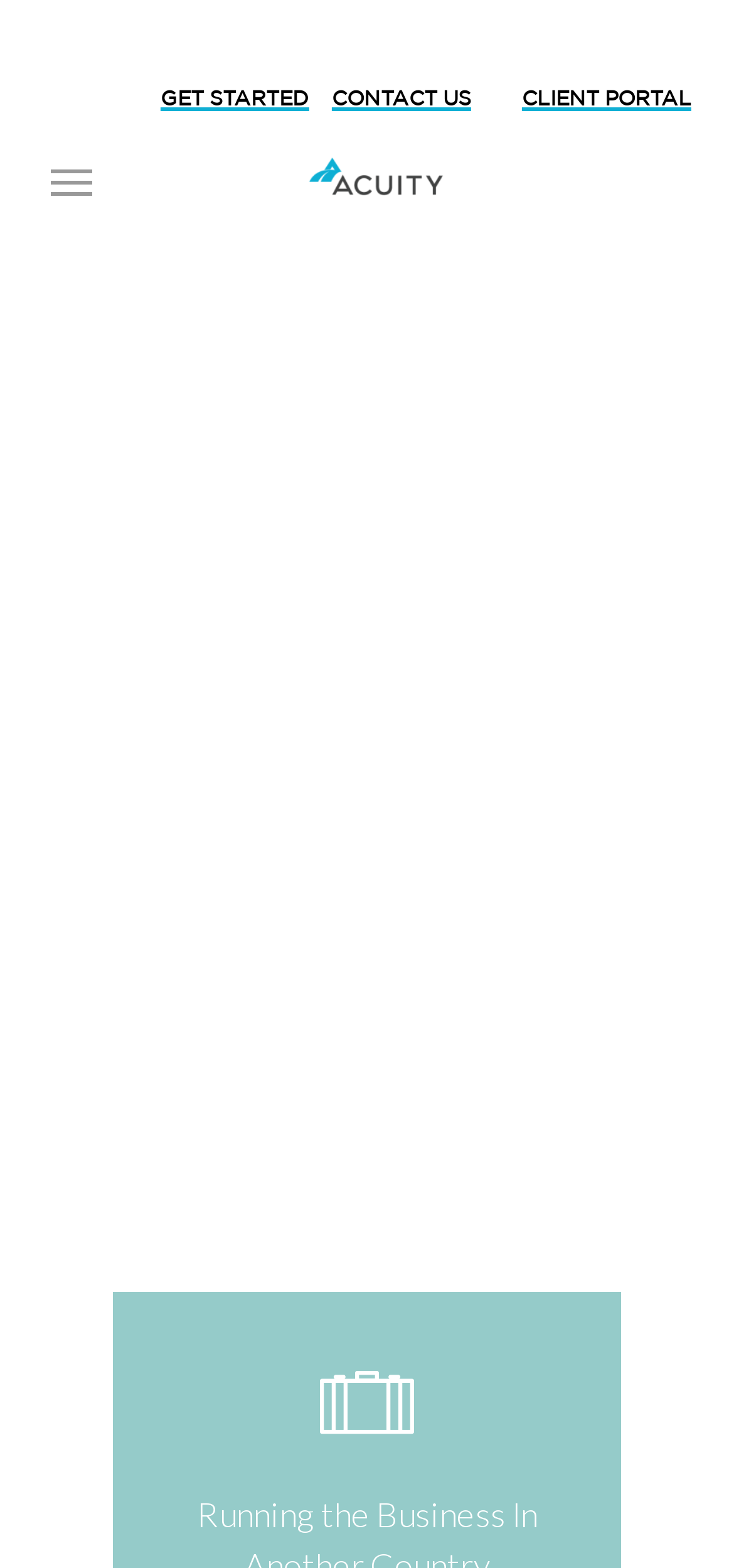What platform do international entrepreneurs sell on?
Answer the question in as much detail as possible.

The webpage mentions that international entrepreneurs sell on Amazon.com, which is a popular e-commerce platform, and also mentions the use of Amazon FBA (Fulfillment by Amazon) for shipping to all 50 US states.